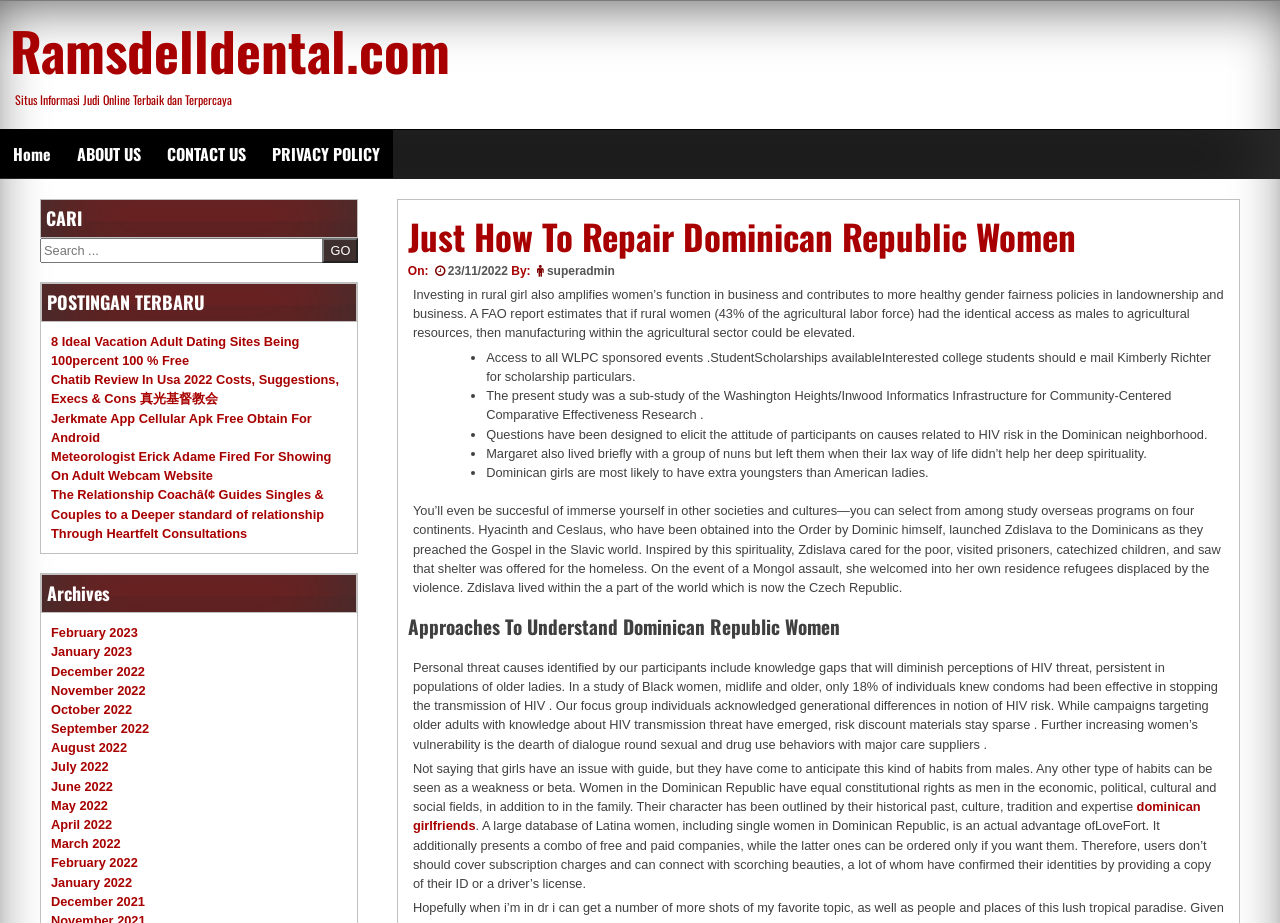Please identify the bounding box coordinates for the region that you need to click to follow this instruction: "Click on the 'Home' link".

[0.0, 0.14, 0.05, 0.192]